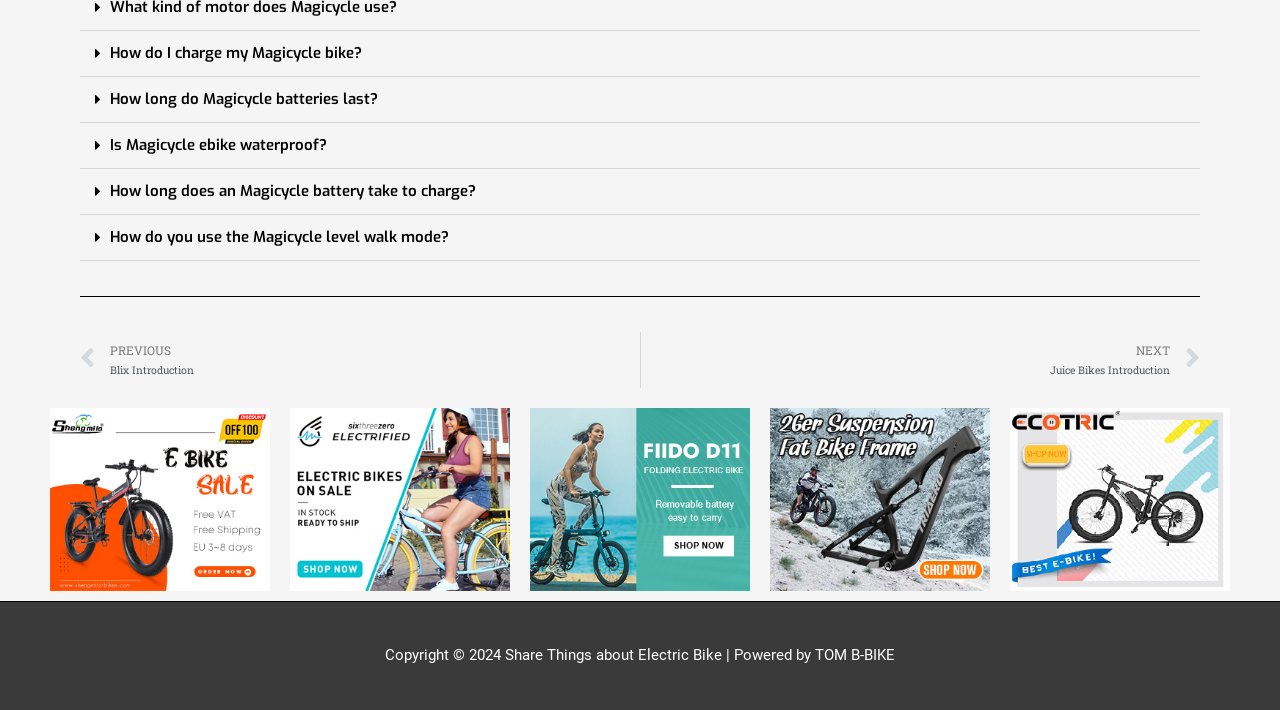Reply to the question with a brief word or phrase: What is the copyright year?

2024